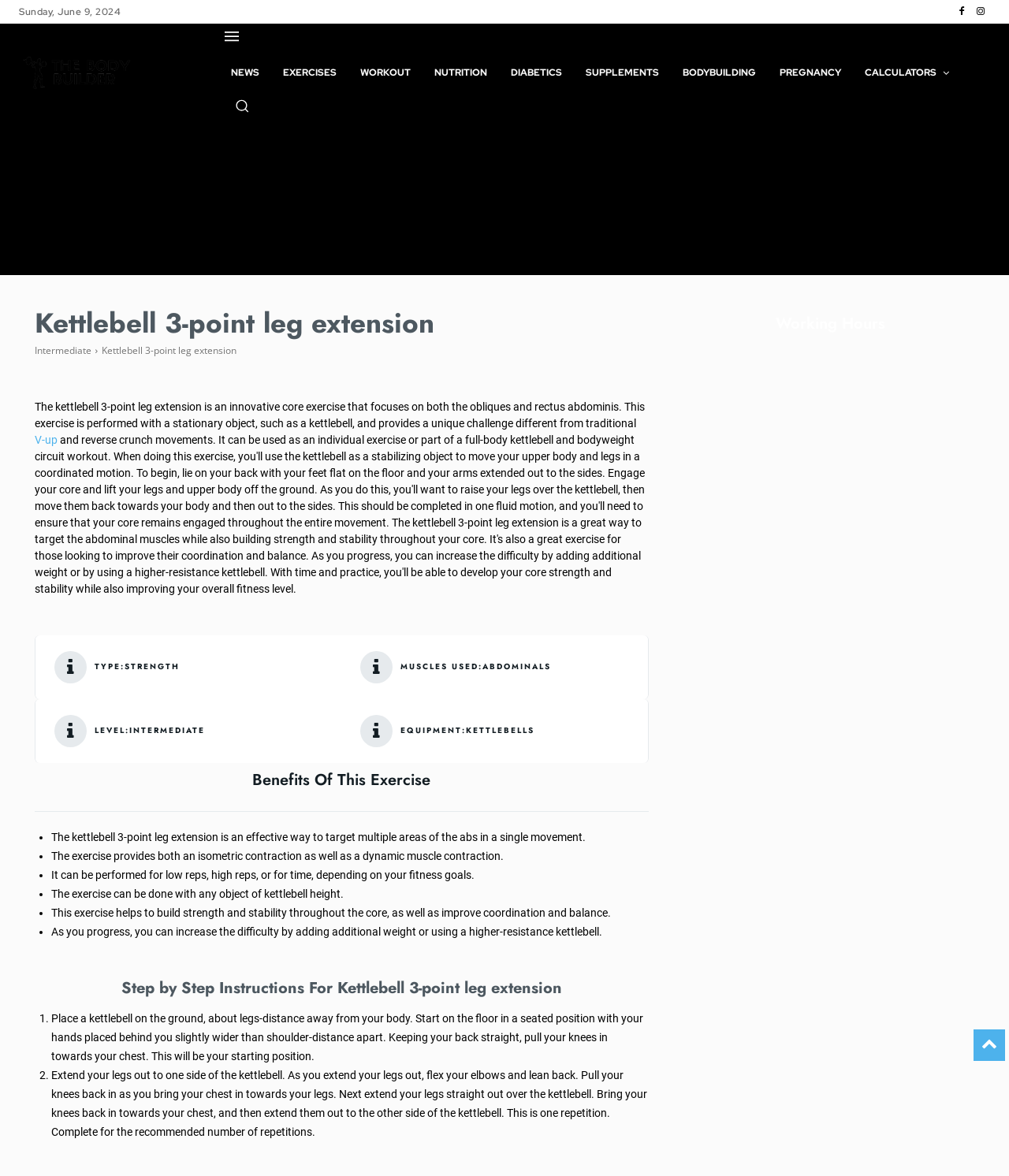Please identify the bounding box coordinates of the area that needs to be clicked to follow this instruction: "View 'EXERCISES' page".

[0.269, 0.042, 0.346, 0.082]